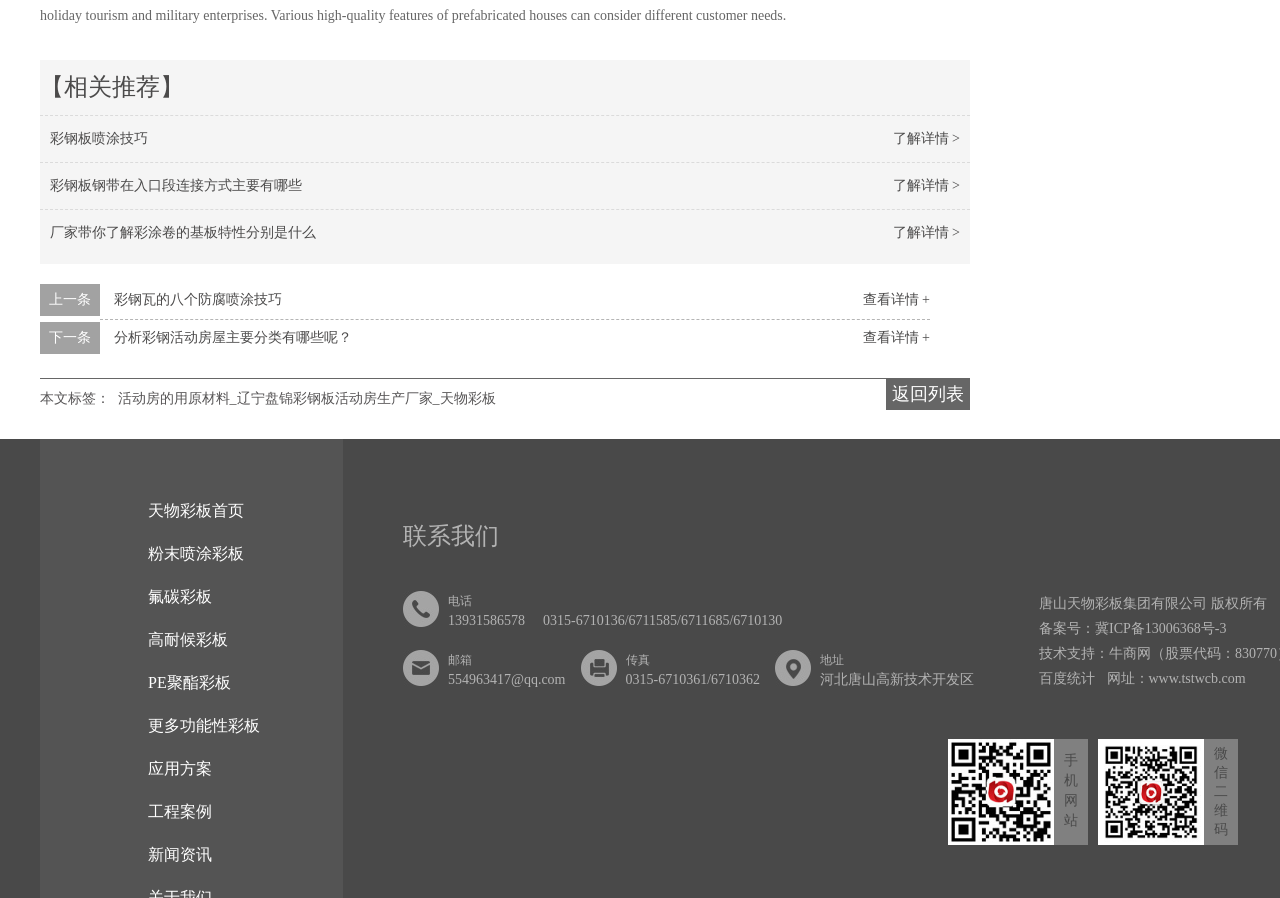What is the website of the company?
Refer to the image and provide a one-word or short phrase answer.

www.tstwcb.com